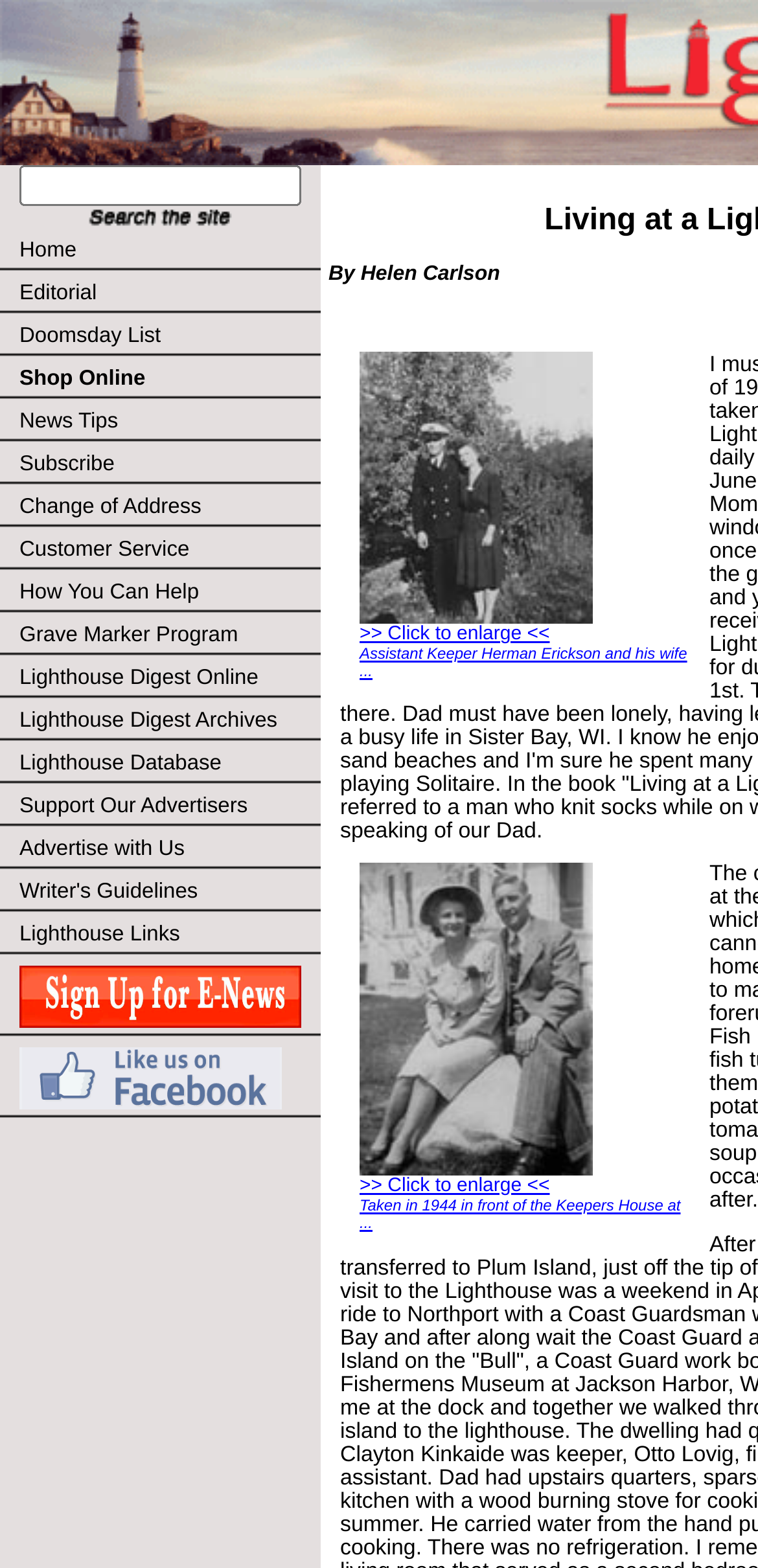What is the content of the first image?
Using the information from the image, provide a comprehensive answer to the question.

The first image is described by the text 'Assistant Keeper Herman Erickson and his wife...', indicating that the image is related to these individuals.